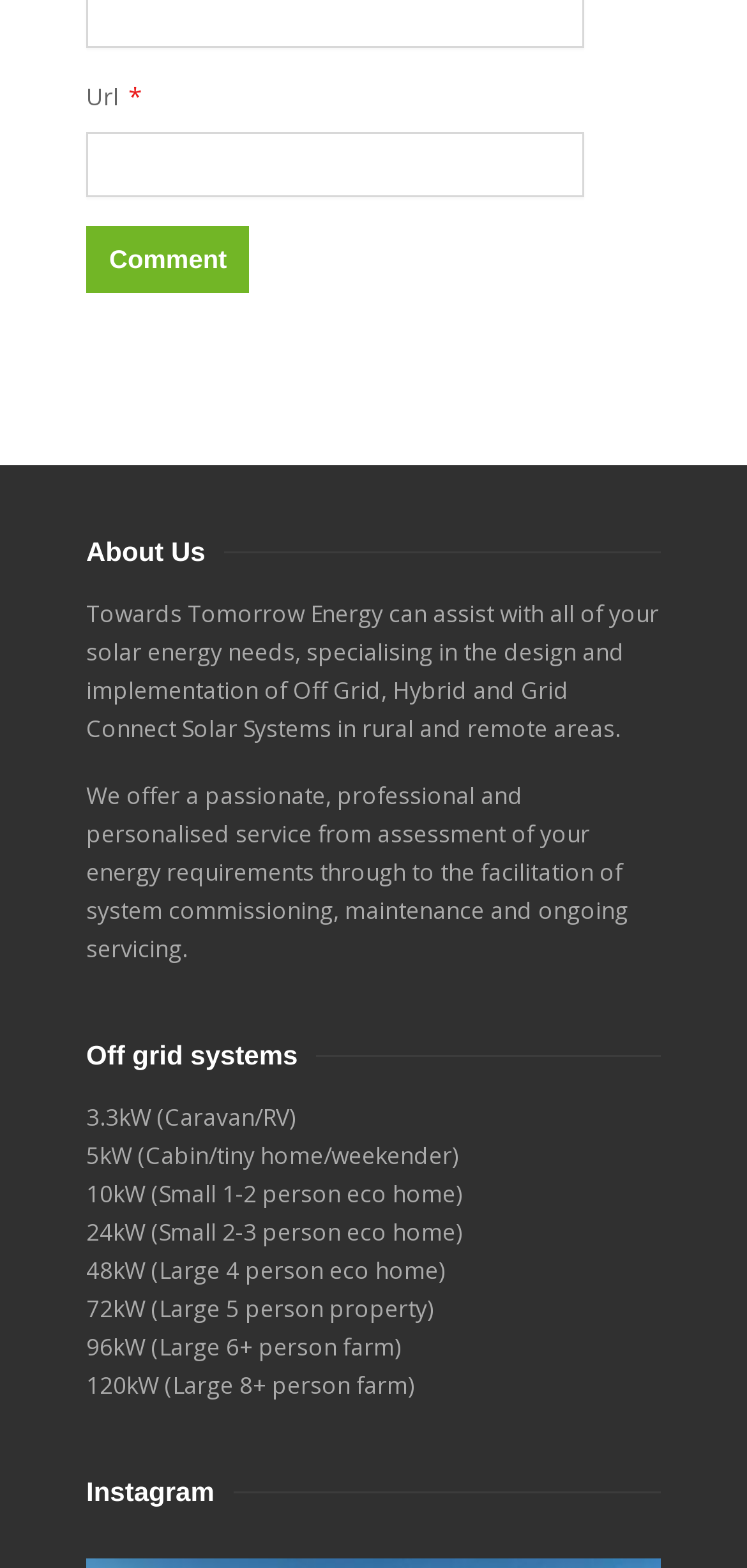Please specify the bounding box coordinates in the format (top-left x, top-left y, bottom-right x, bottom-right y), with values ranging from 0 to 1. Identify the bounding box for the UI component described as follows: parent_node: Url* name="url"

[0.115, 0.085, 0.782, 0.126]